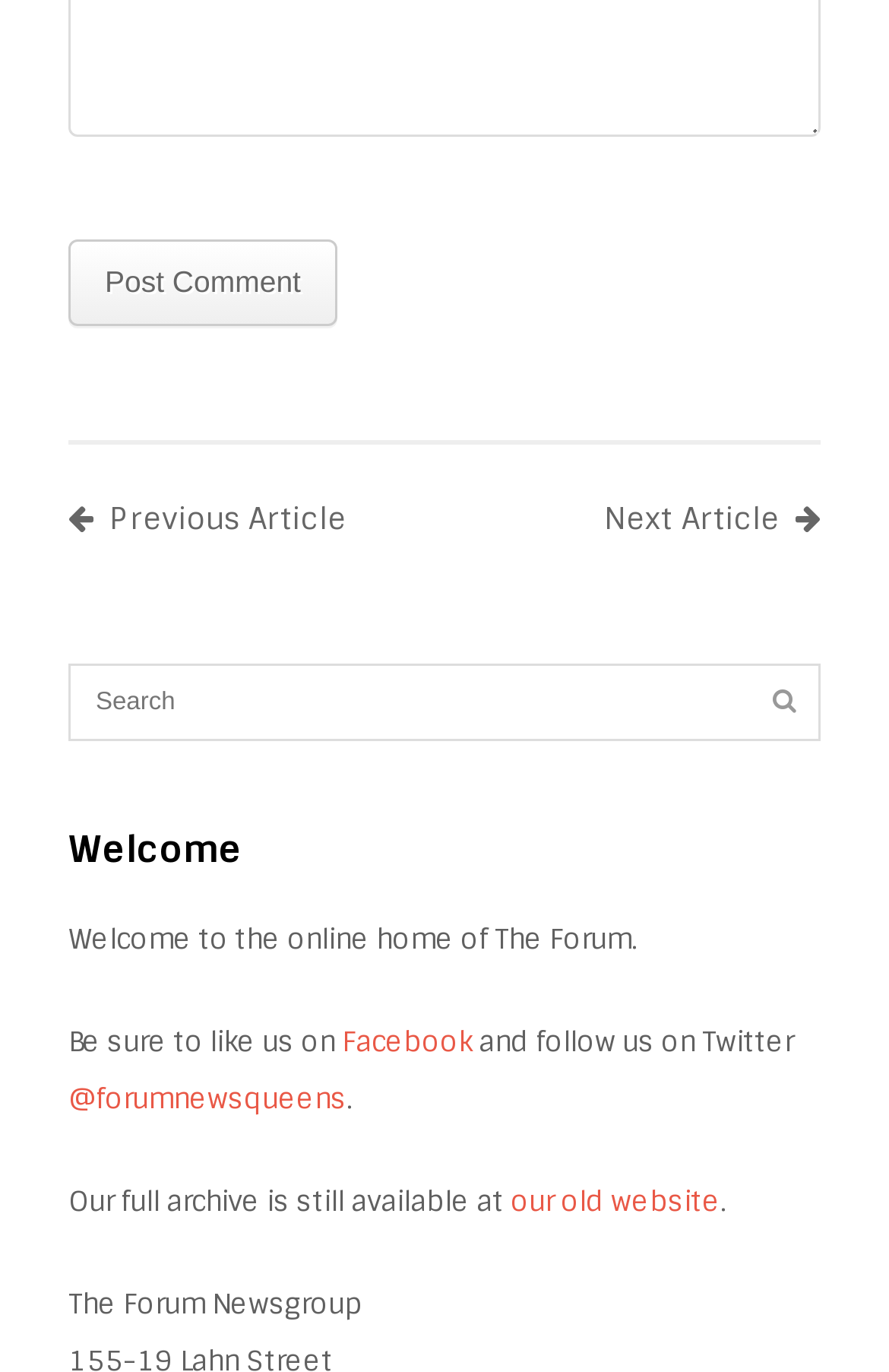Answer in one word or a short phrase: 
What is the name of the newsgroup?

The Forum Newsgroup